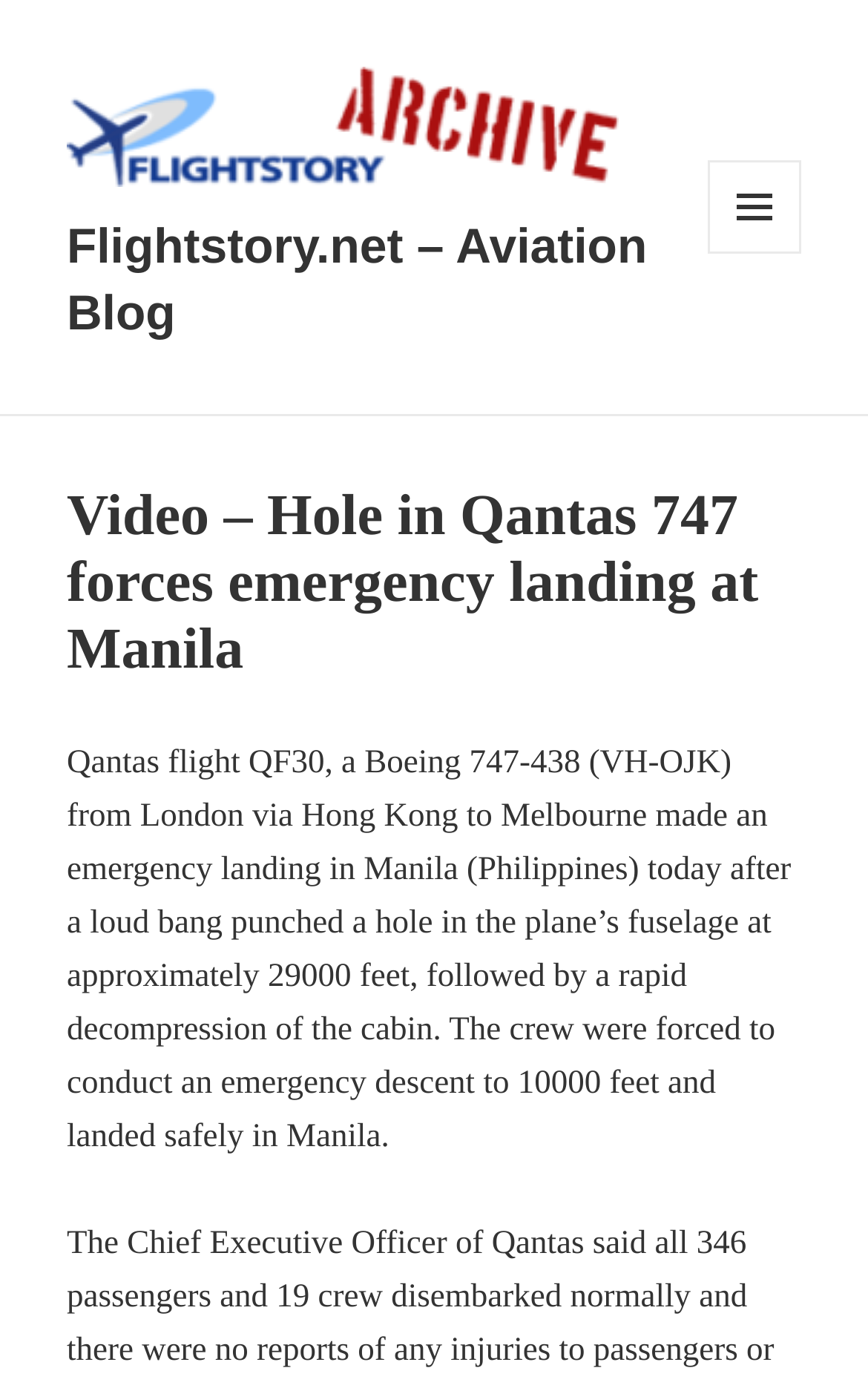Examine the image and give a thorough answer to the following question:
What happened to the plane's fuselage?

According to the text content of the webpage, specifically the sentence '...a loud bang punched a hole in the plane’s fuselage at approximately 29000 feet...', we can conclude that a loud bang punched a hole in the plane's fuselage.